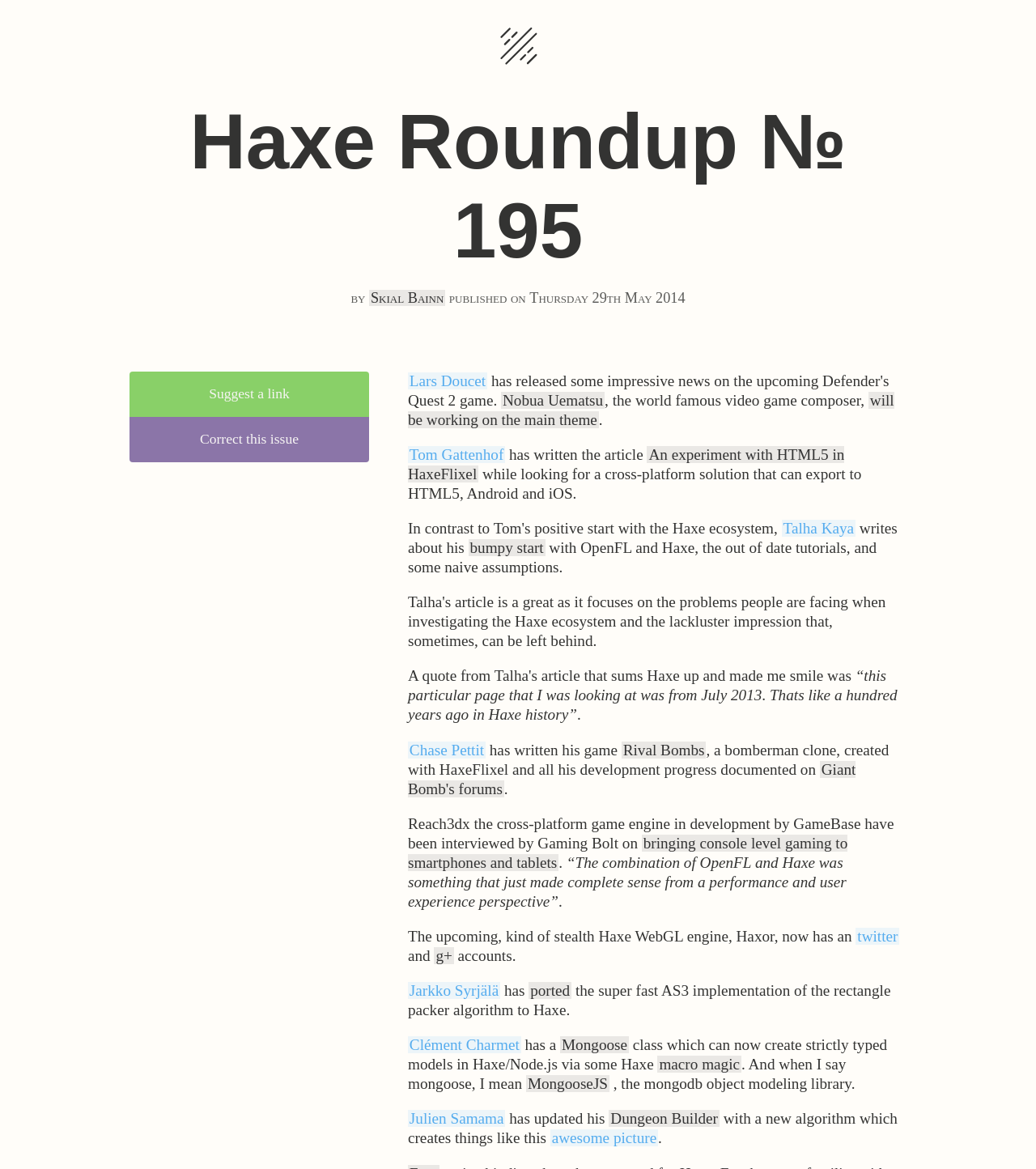Reply to the question with a single word or phrase:
Who wrote the article about Lars Doucet's news on Defender's Quest 2?

Tom Gattenhof